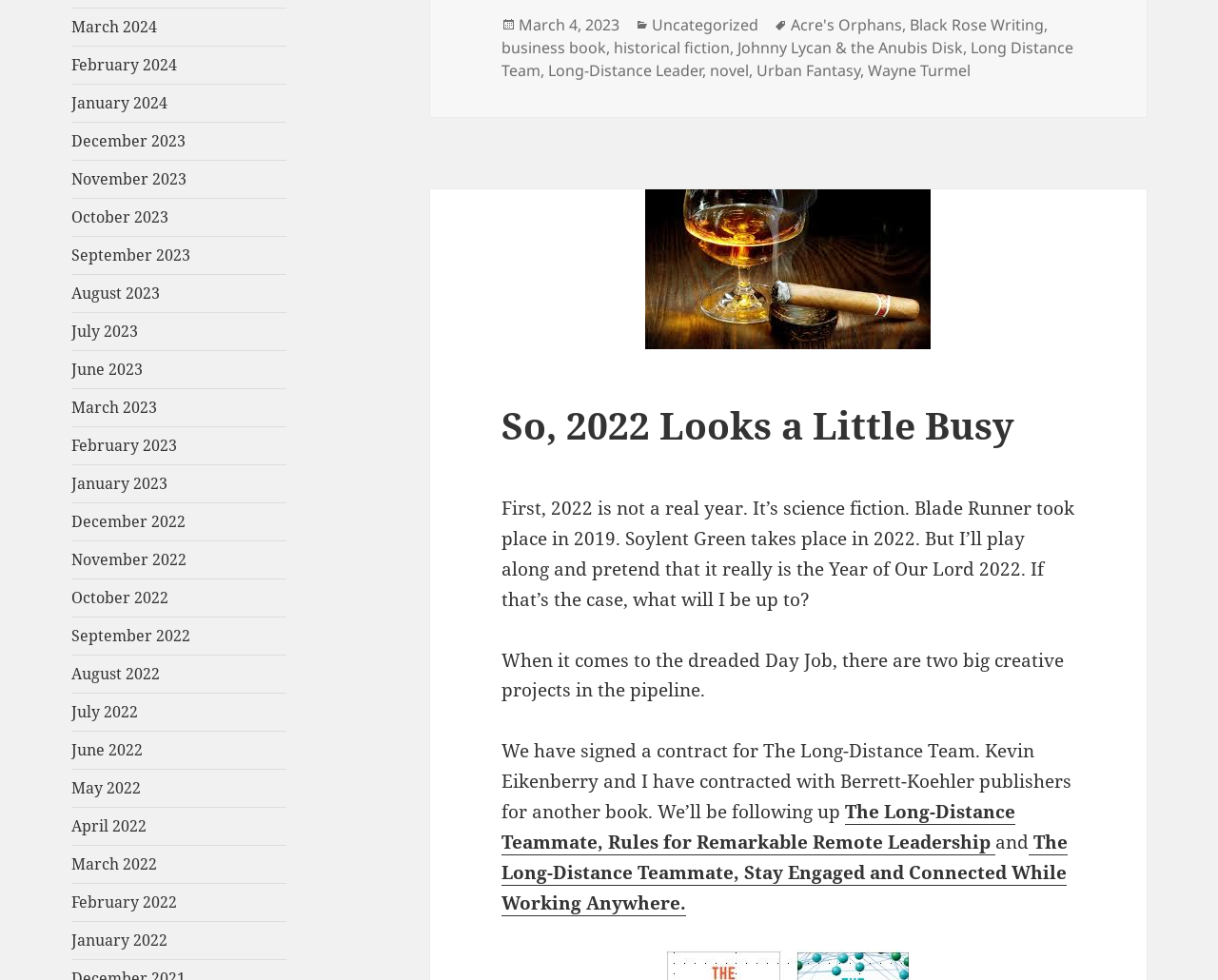Find the bounding box coordinates of the element to click in order to complete this instruction: "Learn about 'Acre's Orphans'". The bounding box coordinates must be four float numbers between 0 and 1, denoted as [left, top, right, bottom].

[0.649, 0.014, 0.741, 0.037]